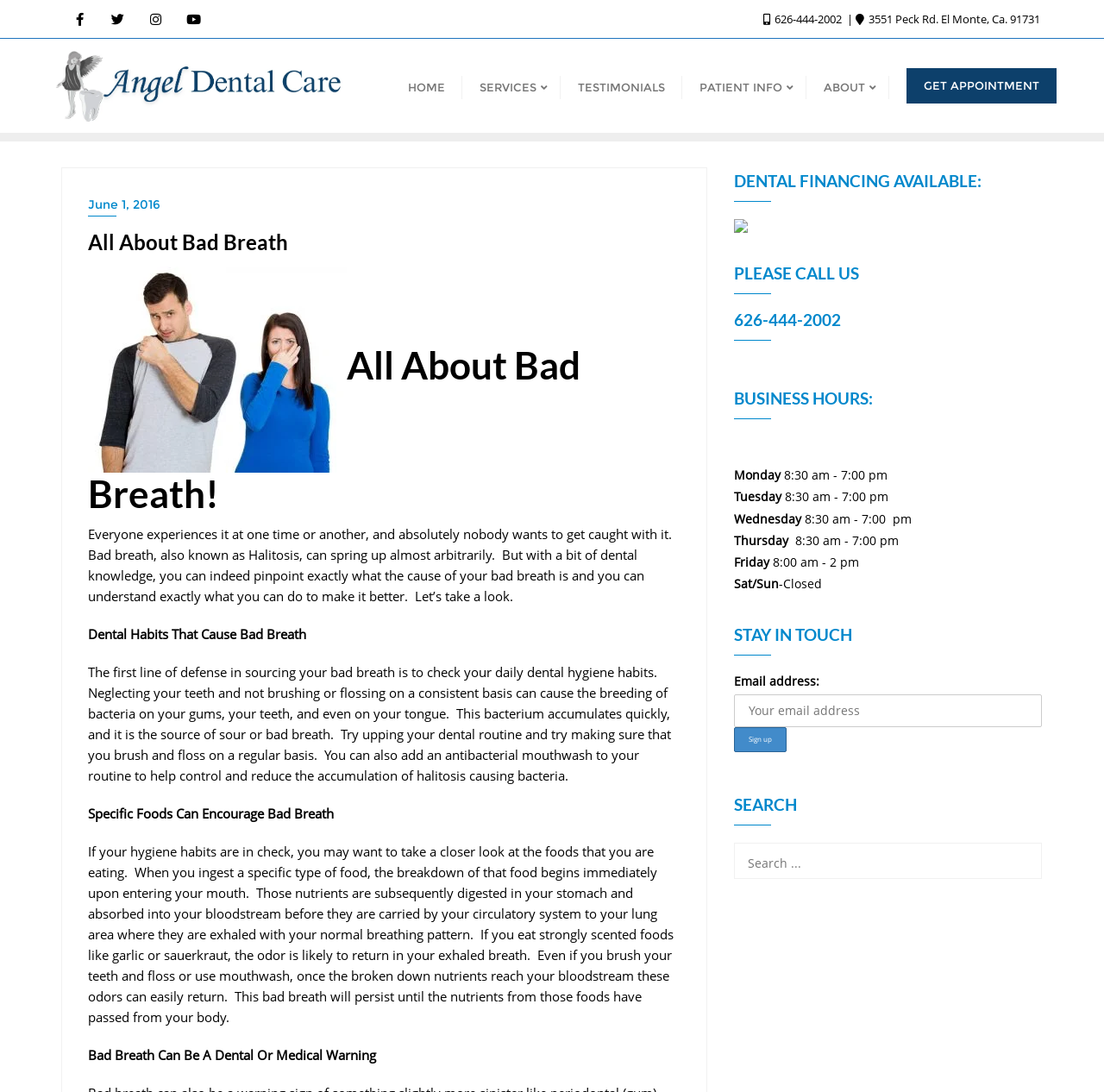Identify the bounding box coordinates for the element you need to click to achieve the following task: "Sign in or join the website". Provide the bounding box coordinates as four float numbers between 0 and 1, in the form [left, top, right, bottom].

None